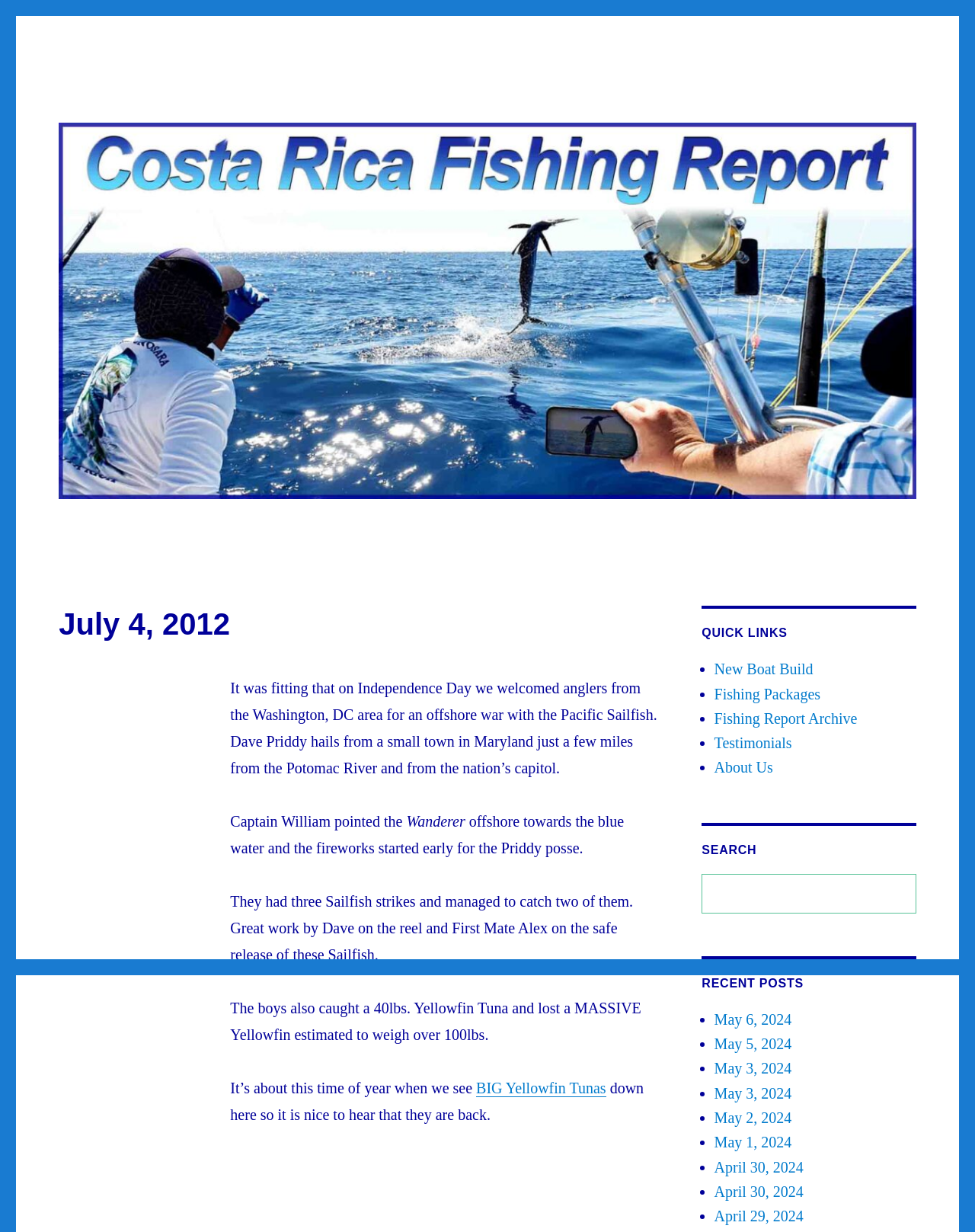Please identify the coordinates of the bounding box that should be clicked to fulfill this instruction: "Click on the link to read more about BIG Yellowfin Tunas".

[0.488, 0.876, 0.622, 0.89]